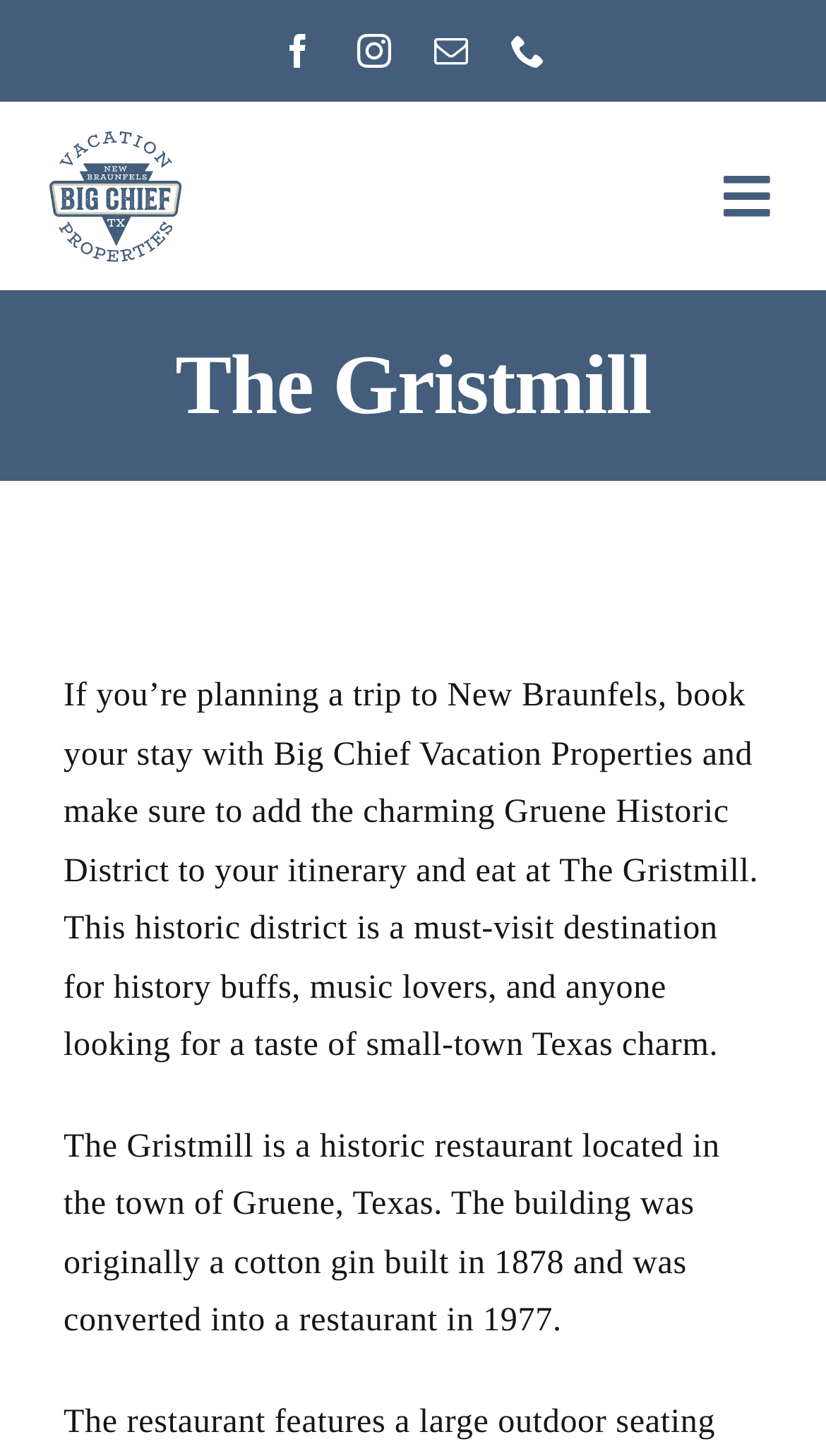Please identify the bounding box coordinates of the region to click in order to complete the task: "Open Instagram page". The coordinates must be four float numbers between 0 and 1, specified as [left, top, right, bottom].

[0.433, 0.023, 0.474, 0.047]